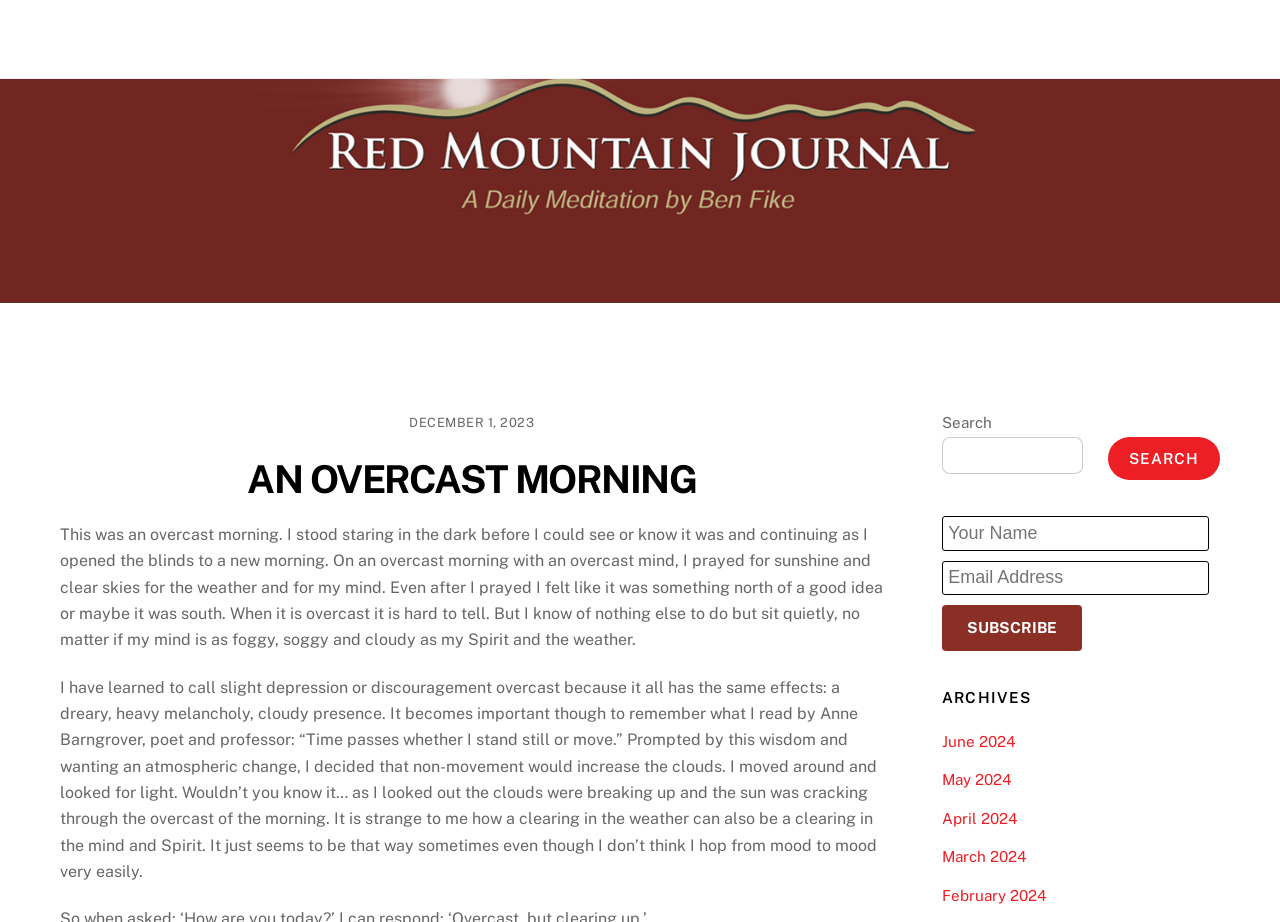Identify the bounding box coordinates of the HTML element based on this description: "May 2024".

[0.736, 0.836, 0.79, 0.855]